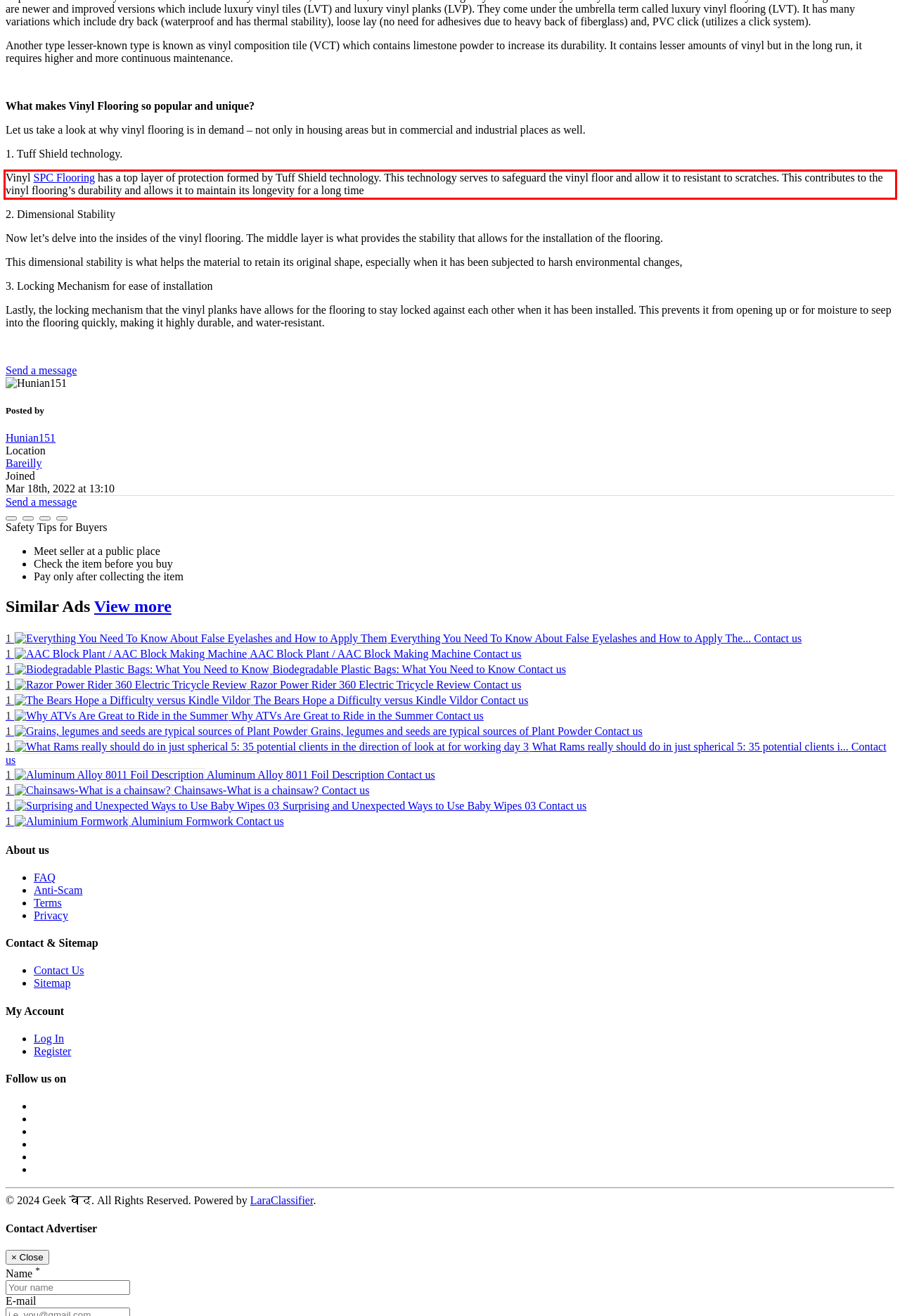You are given a screenshot of a webpage with a UI element highlighted by a red bounding box. Please perform OCR on the text content within this red bounding box.

Vinyl SPC Flooring has a top layer of protection formed by Tuff Shield technology. This technology serves to safeguard the vinyl floor and allow it to resistant to scratches. This contributes to the vinyl flooring’s durability and allows it to maintain its longevity for a long time